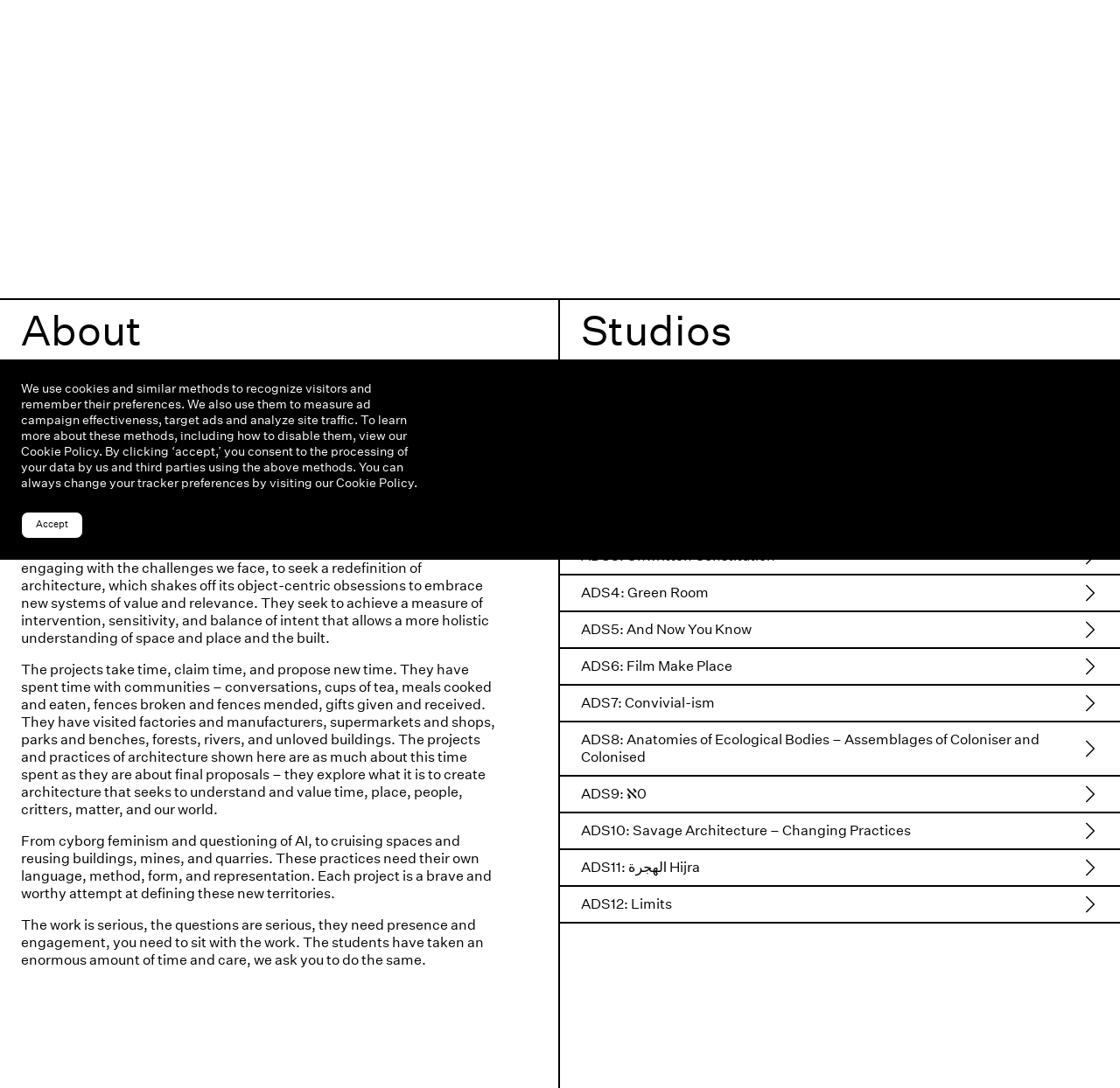Using the description: "ADS5: And Now You Know", identify the bounding box of the corresponding UI element in the screenshot.

[0.5, 0.563, 1.0, 0.596]